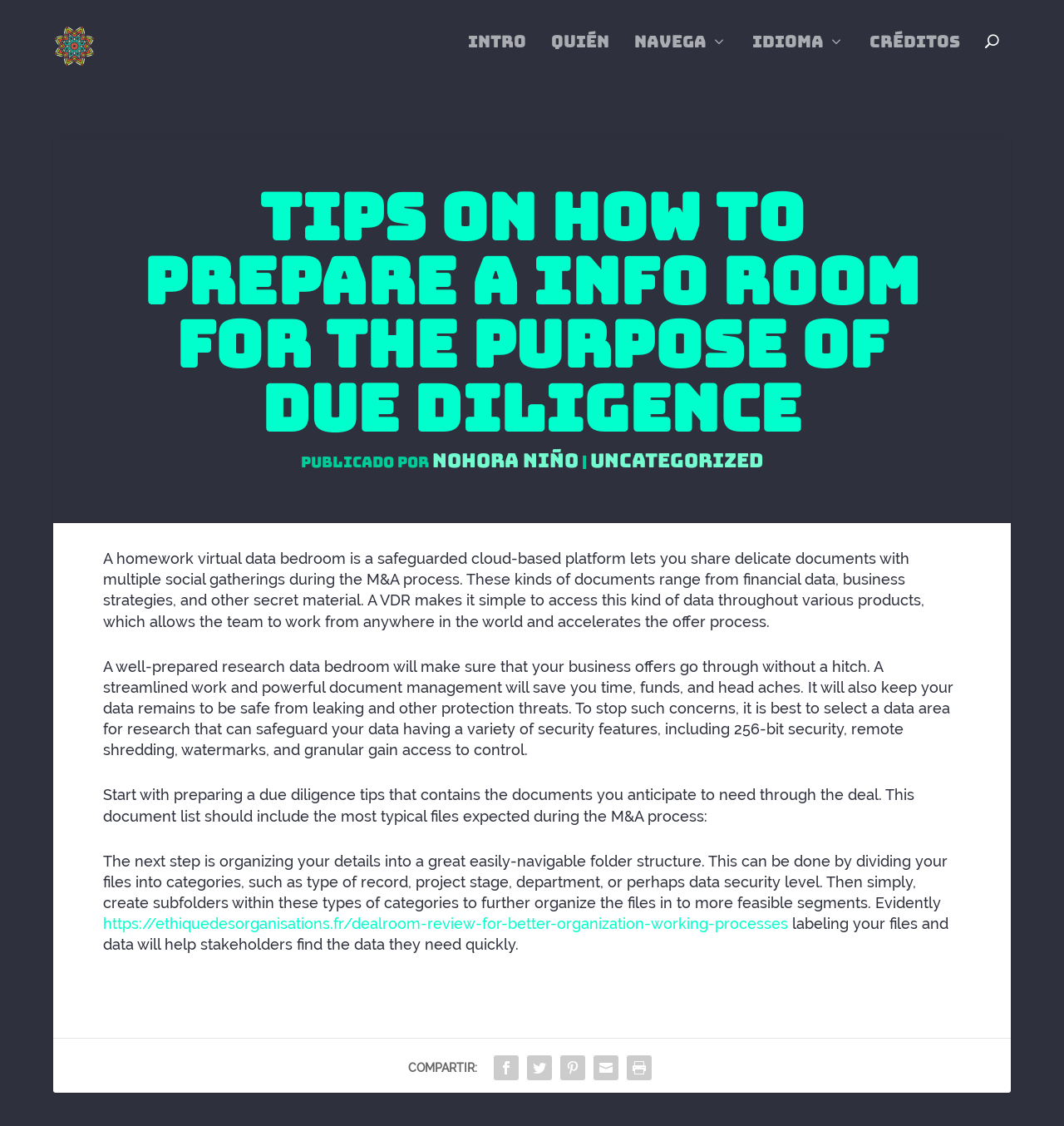Your task is to extract the text of the main heading from the webpage.

Tips on how to Prepare a Info Room for the purpose of Due Diligence